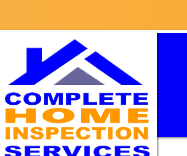Describe the scene in the image with detailed observations.

The image features a stylized logo for "Complete Home Inspection Services." It prominently displays a graphic of a house with a blue roof and grey accents, symbolizing the company's focus on home inspections. Below the graphic, the company name is boldly presented in large, orange and blue letters, emphasizing the words "COMPLETE" and "HOME INSPECTION SERVICES." This branding reflects a professional and reliable approach to home inspections, aiming to instill confidence in potential clients seeking thorough assessments of their properties. The color scheme of blue and orange is eye-catching and conveys trust and attention to detail.